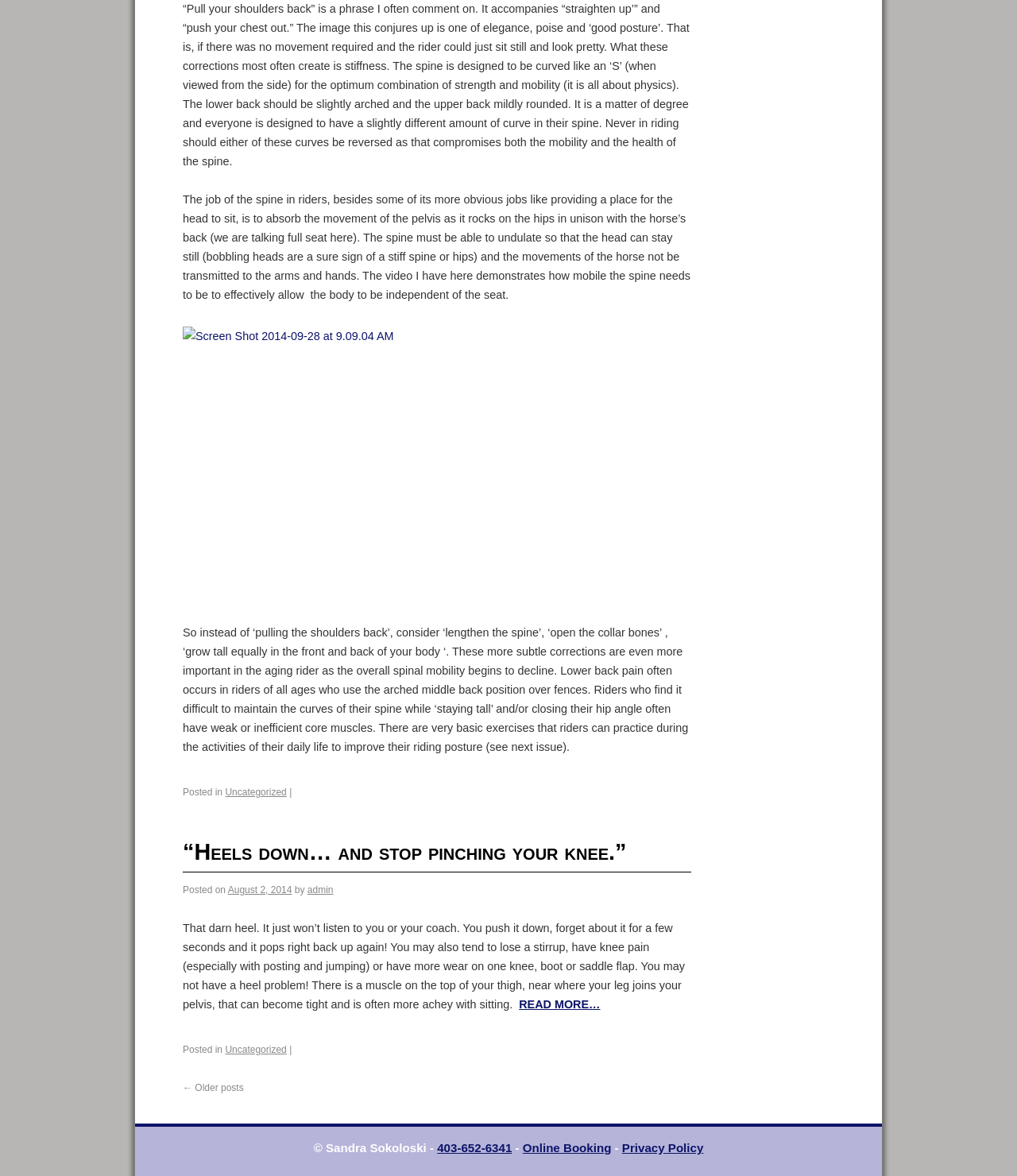Identify the bounding box coordinates of the section that should be clicked to achieve the task described: "Visit the 'Online Booking' page".

[0.514, 0.97, 0.601, 0.982]